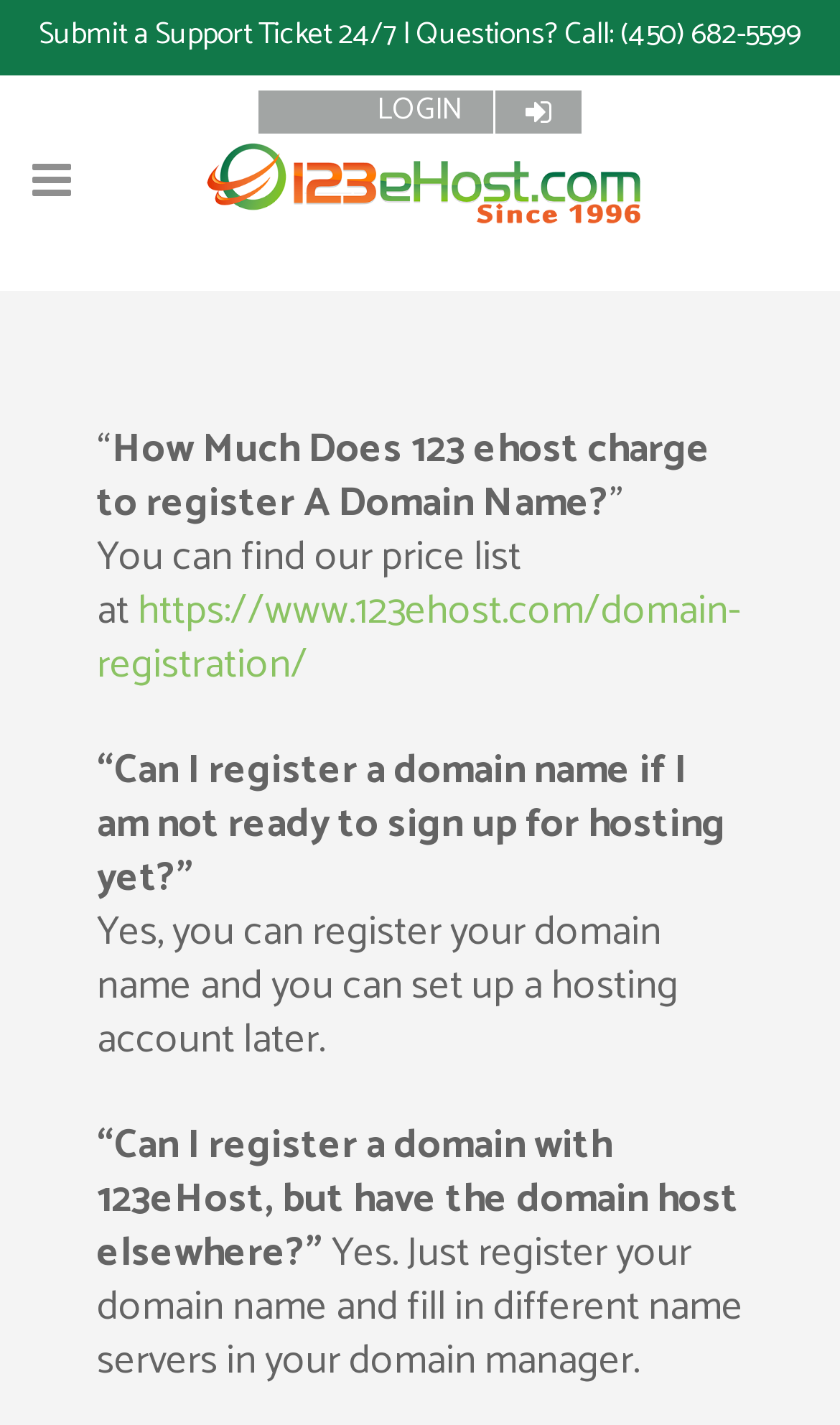Given the description: "alt="Logo"", determine the bounding box coordinates of the UI element. The coordinates should be formatted as four float numbers between 0 and 1, [left, top, right, bottom].

[0.235, 0.091, 0.765, 0.166]